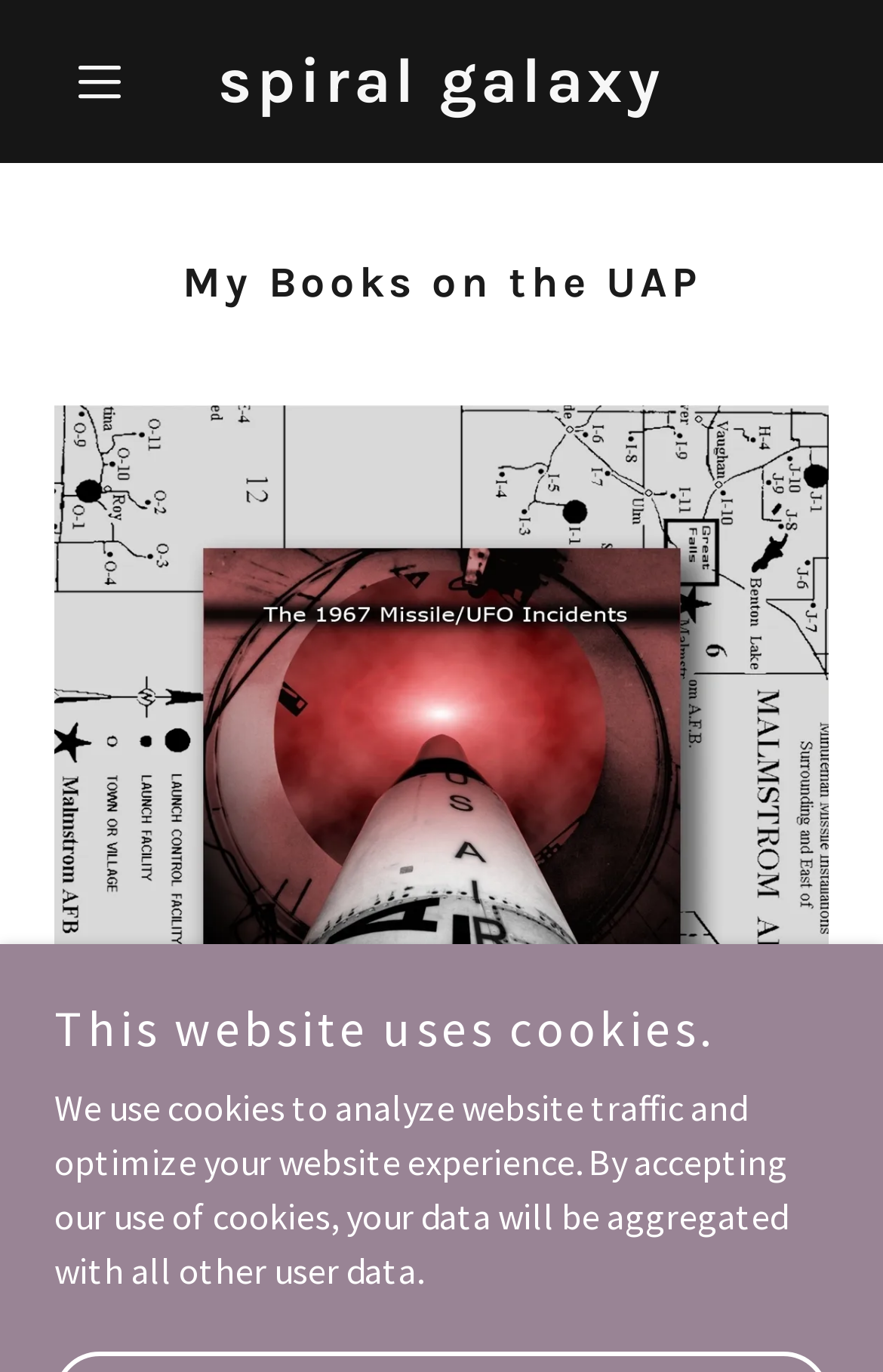Based on the element description "spiral galaxyspiral galaxyspiral galaxyspiral galaxy", predict the bounding box coordinates of the UI element.

[0.247, 0.048, 0.753, 0.081]